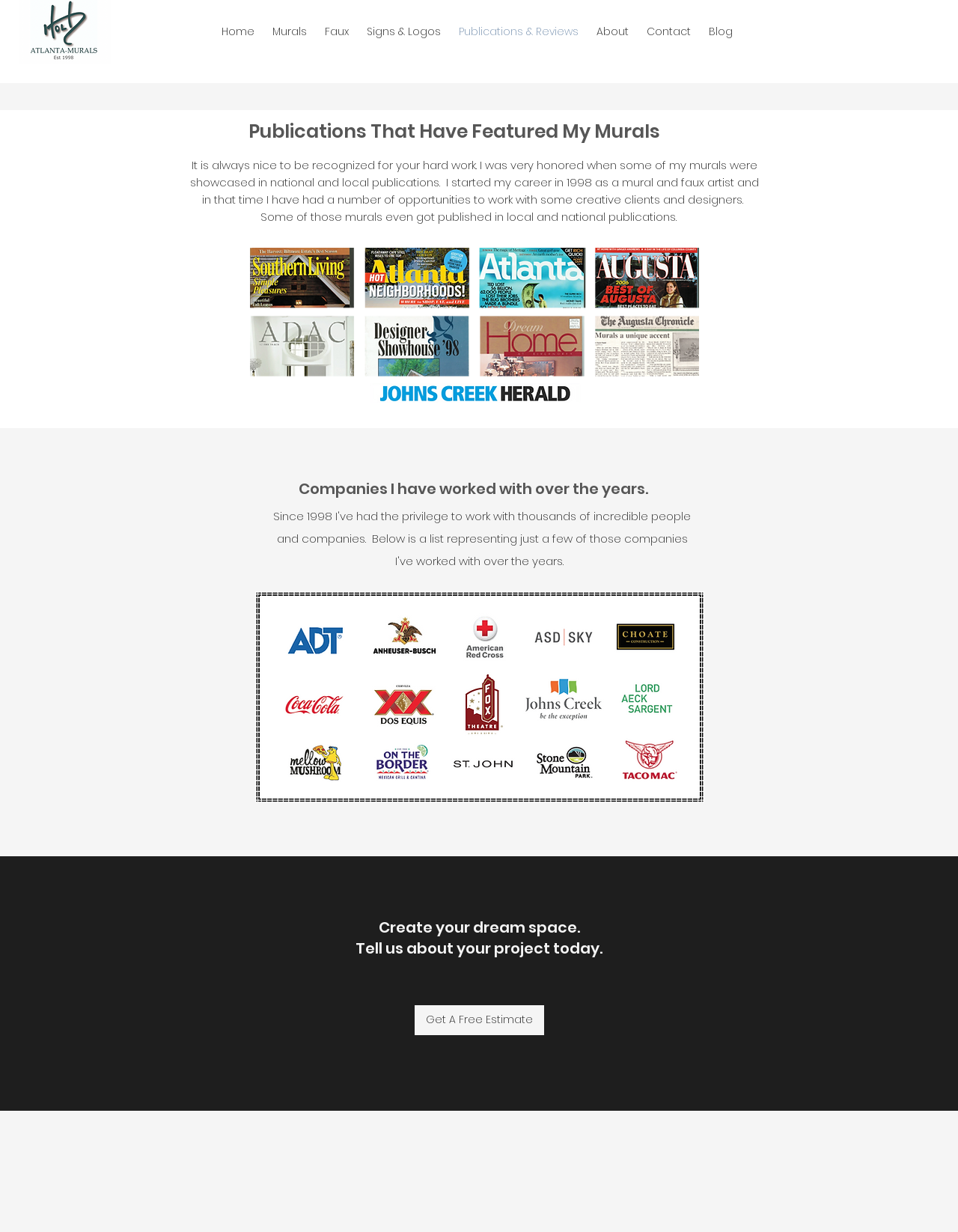Answer the question with a brief word or phrase:
What is the tone of the text describing the artist's work?

Humble and proud